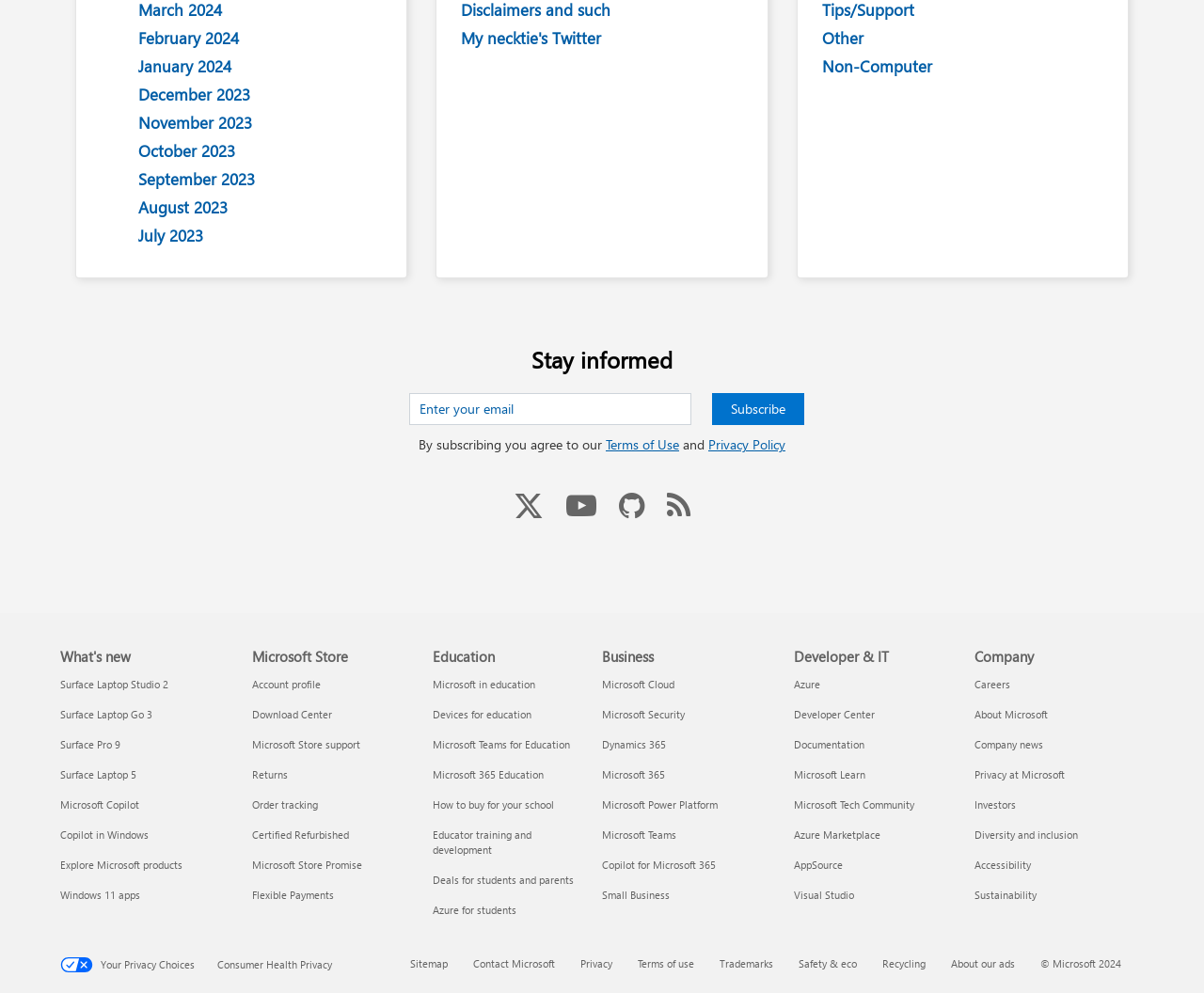Please study the image and answer the question comprehensively:
What is the topic of the 'What's new' section?

I found a section titled 'What's new' with links to various Microsoft products, such as Surface Laptop Studio 2, Surface Pro 9, and Microsoft Copilot, which suggests that the topic of this section is new developments and updates in Microsoft products.